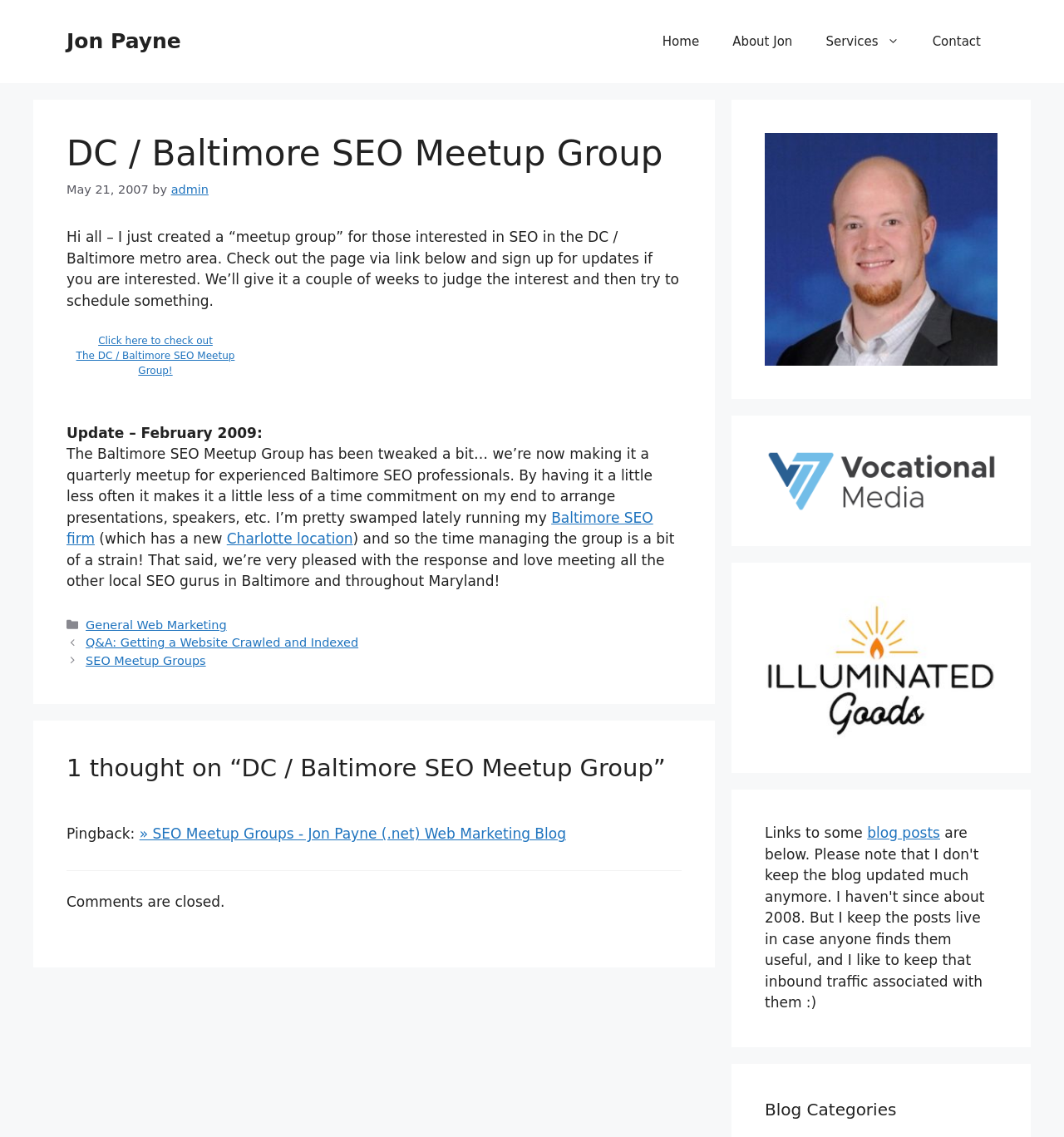Show the bounding box coordinates of the element that should be clicked to complete the task: "Read the 'Q&A: Getting a Website Crawled and Indexed' post".

[0.081, 0.559, 0.337, 0.571]